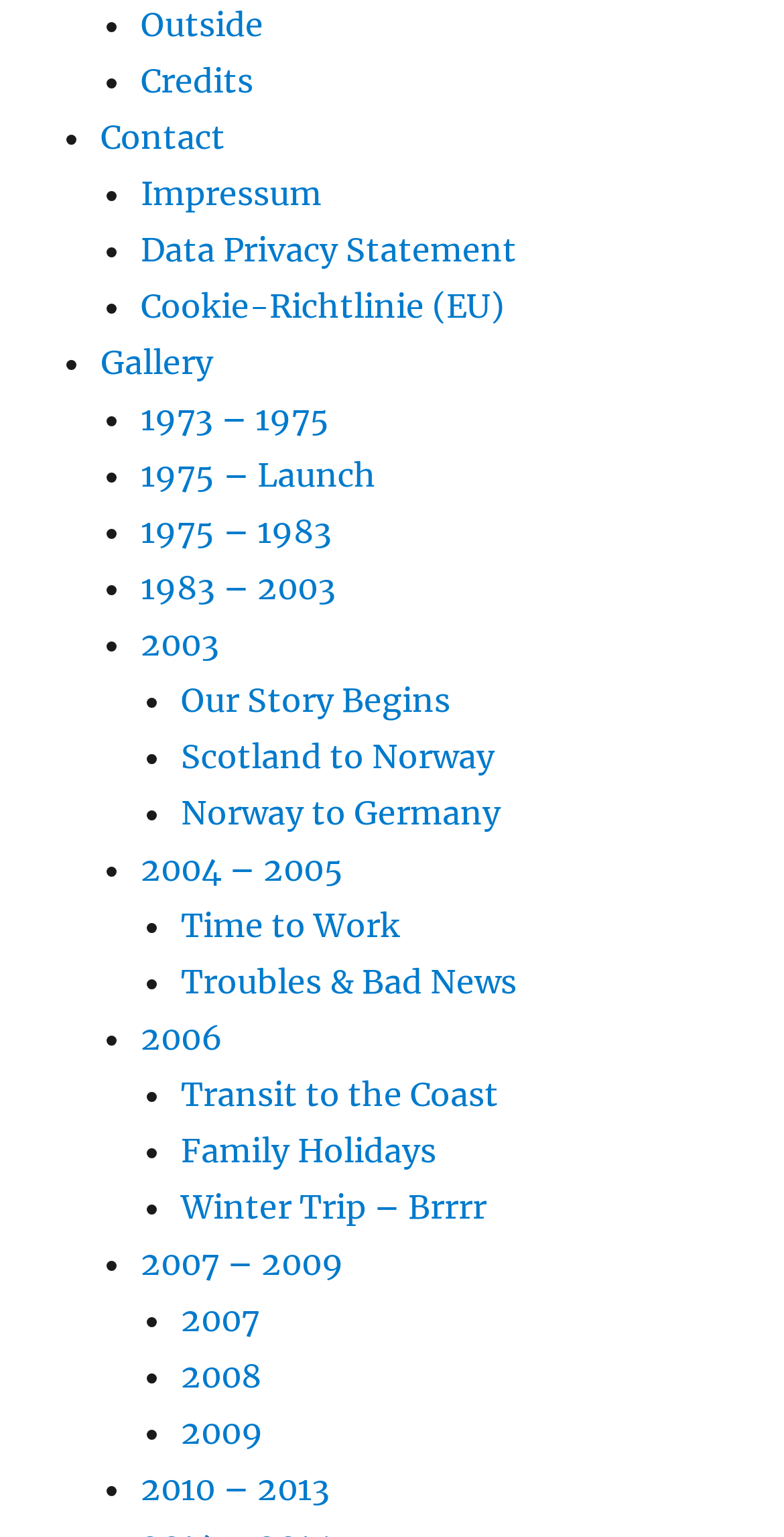How many links are there in the list?
Examine the image and give a concise answer in one word or a short phrase.

24